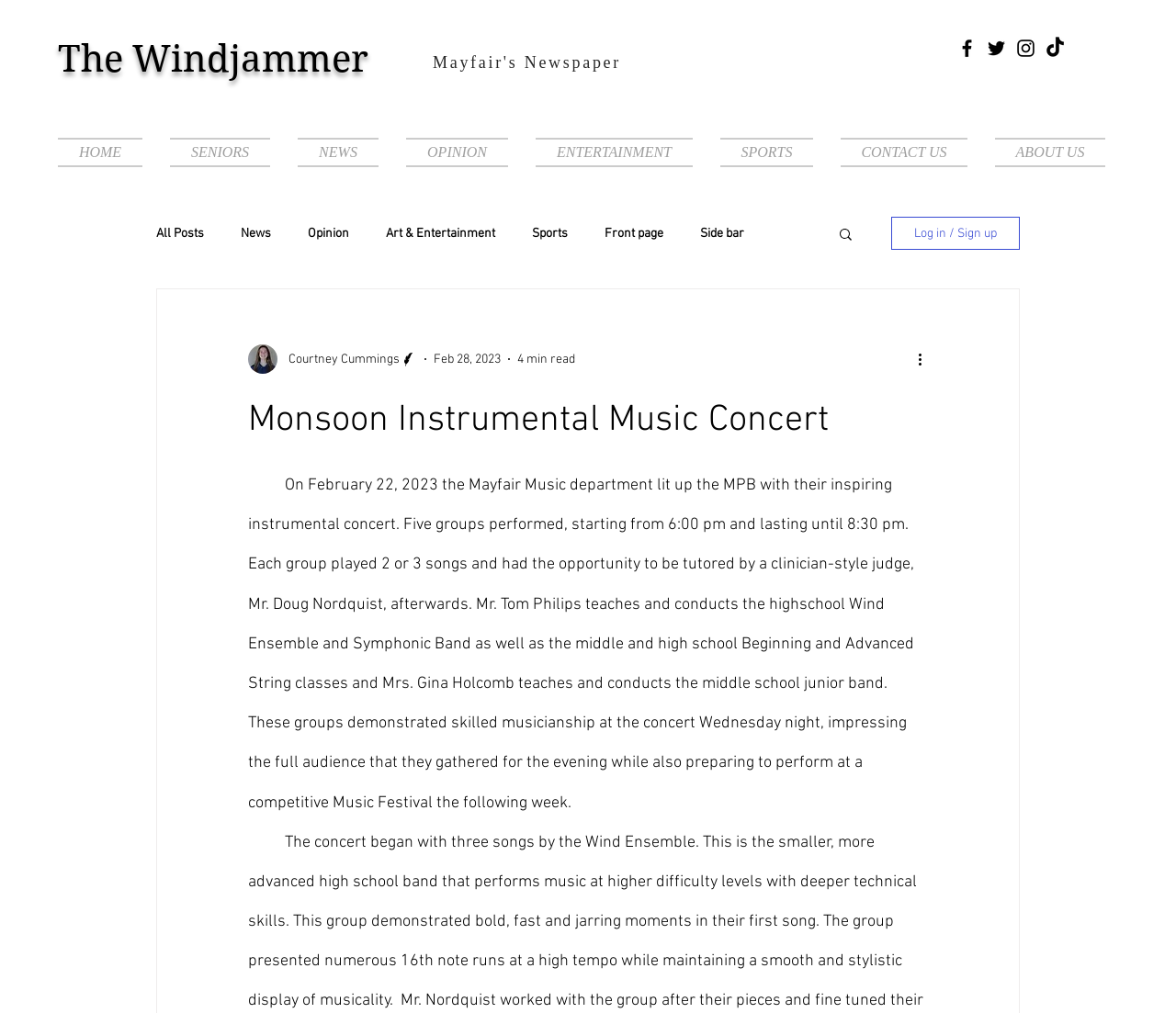Could you indicate the bounding box coordinates of the region to click in order to complete this instruction: "Log in or Sign up".

[0.758, 0.214, 0.867, 0.247]